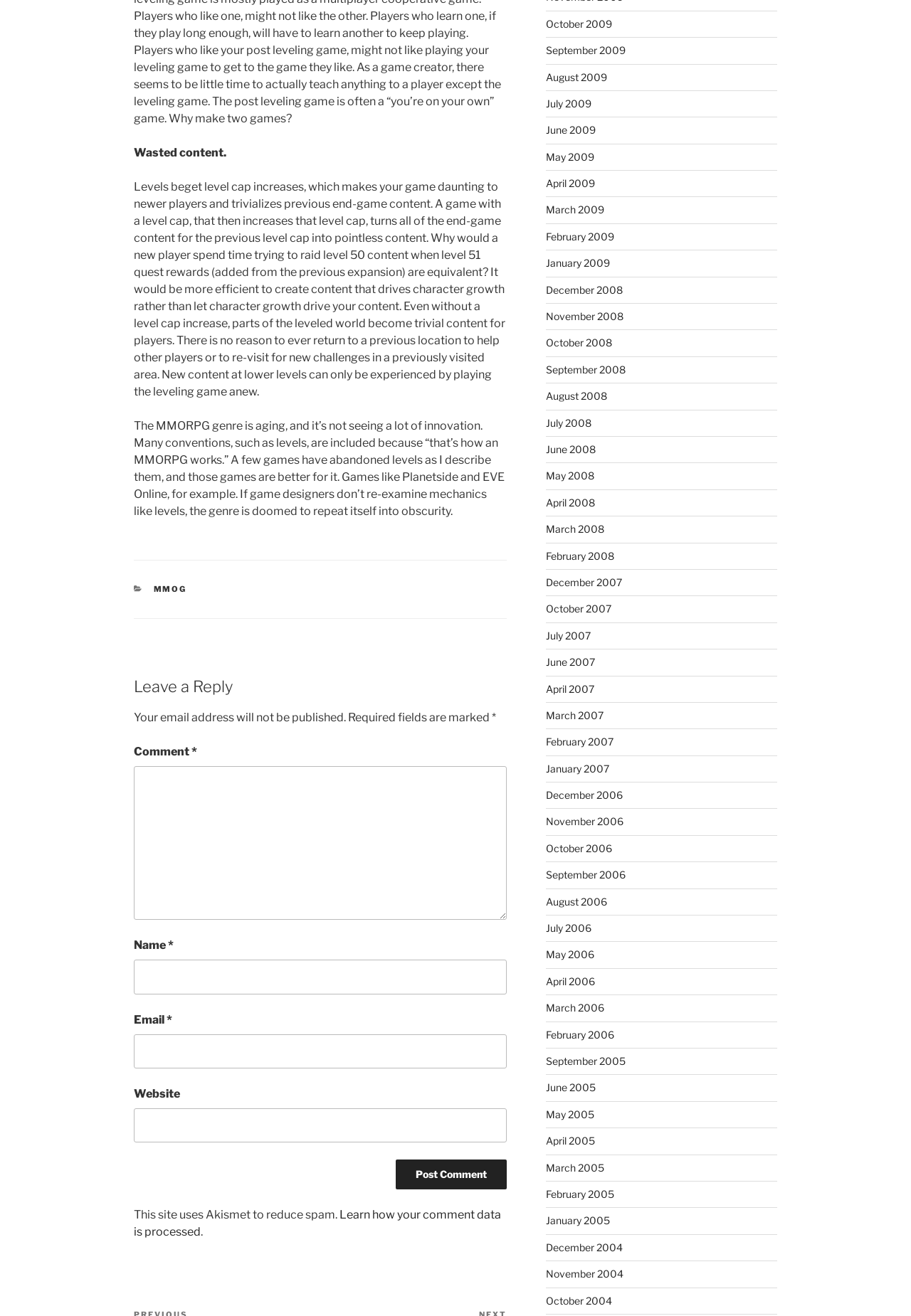What is the main topic of this article?
Please ensure your answer to the question is detailed and covers all necessary aspects.

The main topic of this article is MMORPG, which can be inferred from the content of the article, specifically the text 'The MMORPG genre is aging, and it’s not seeing a lot of innovation.'